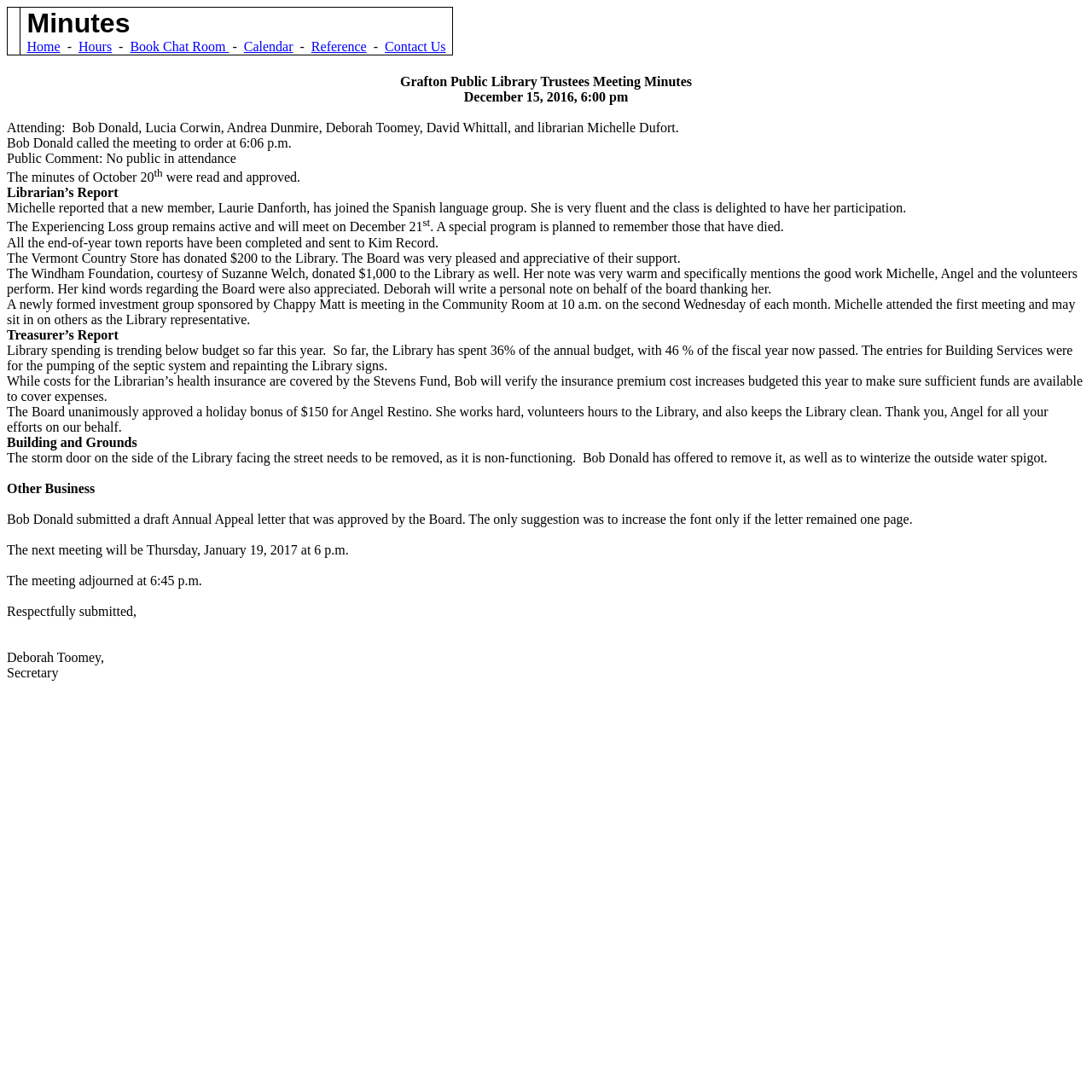Answer the following query concisely with a single word or phrase:
What is the amount of the holiday bonus approved for Angel Restino?

$150